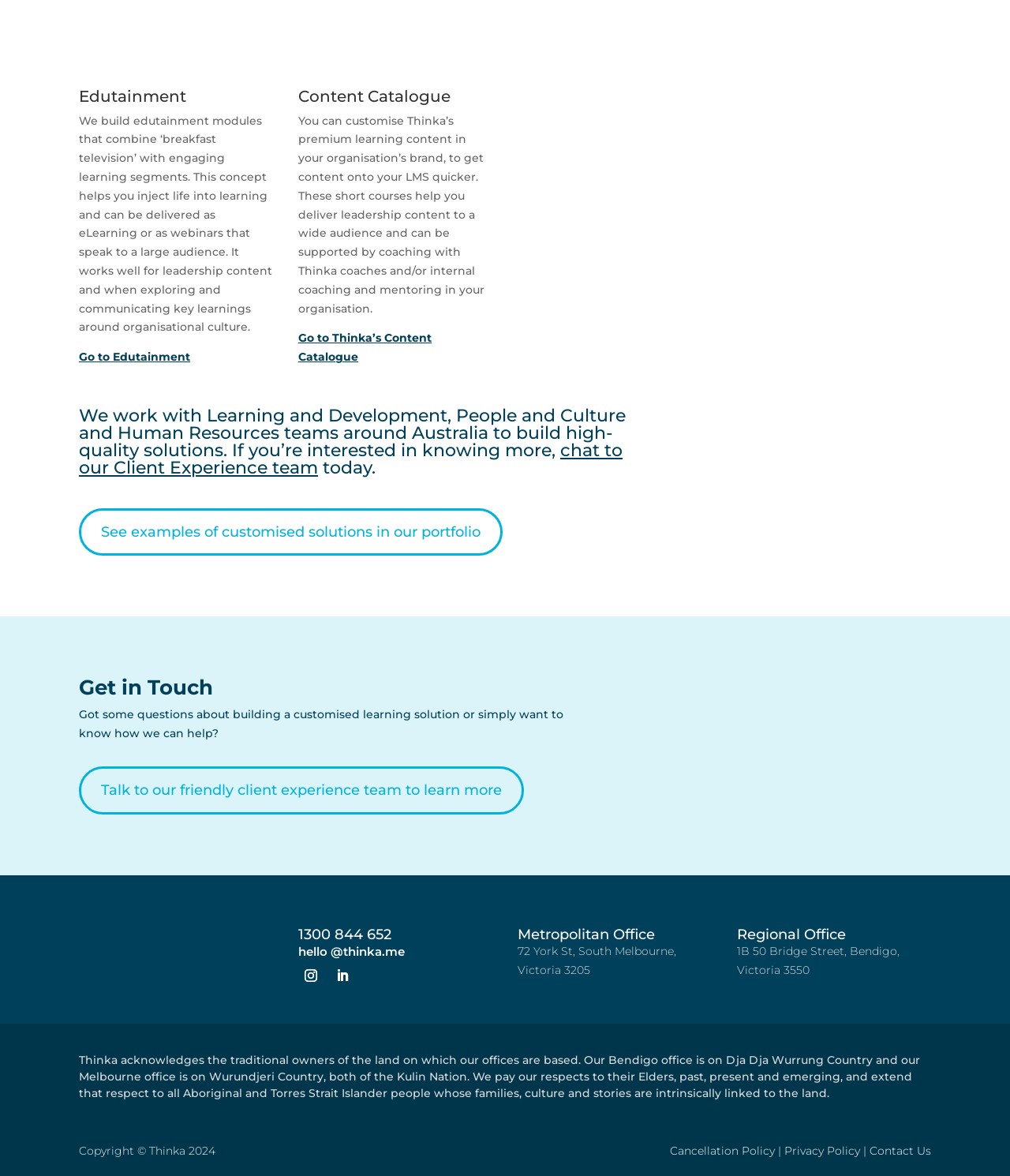Give a one-word or short phrase answer to this question: 
What is the address of the Regional Office?

1B 50 Bridge Street, Bendigo